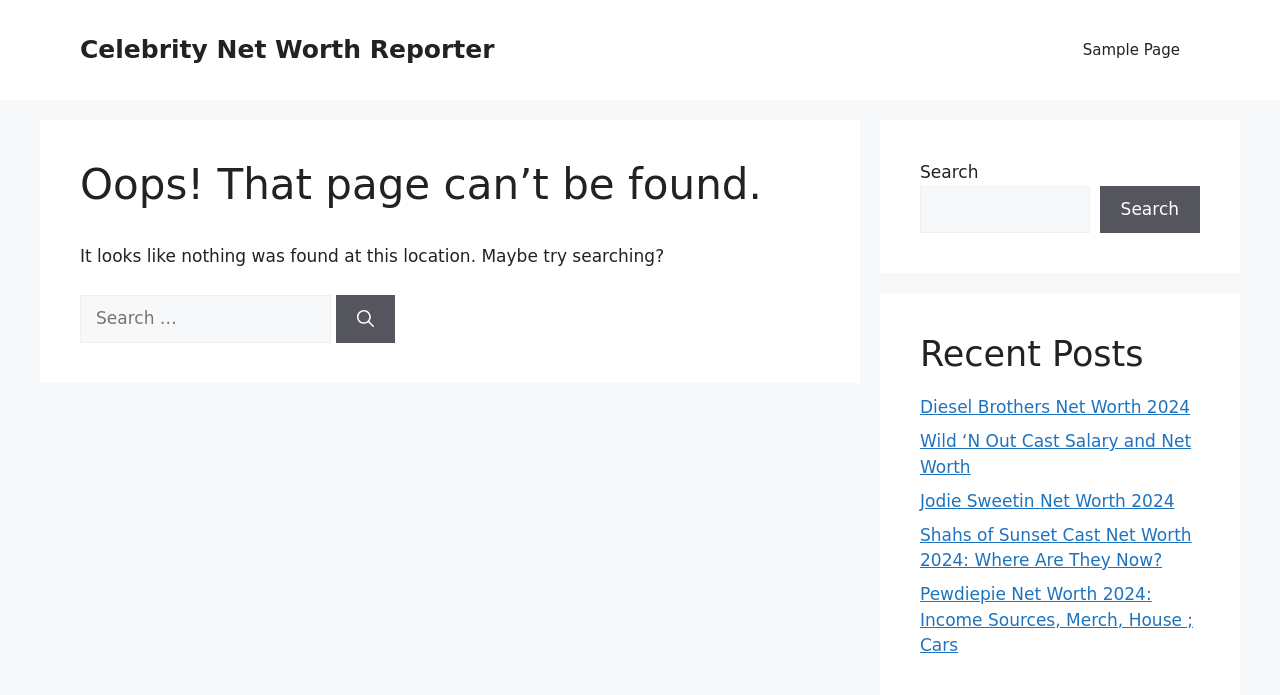Pinpoint the bounding box coordinates for the area that should be clicked to perform the following instruction: "Read about Diesel Brothers Net Worth 2024".

[0.719, 0.571, 0.93, 0.6]